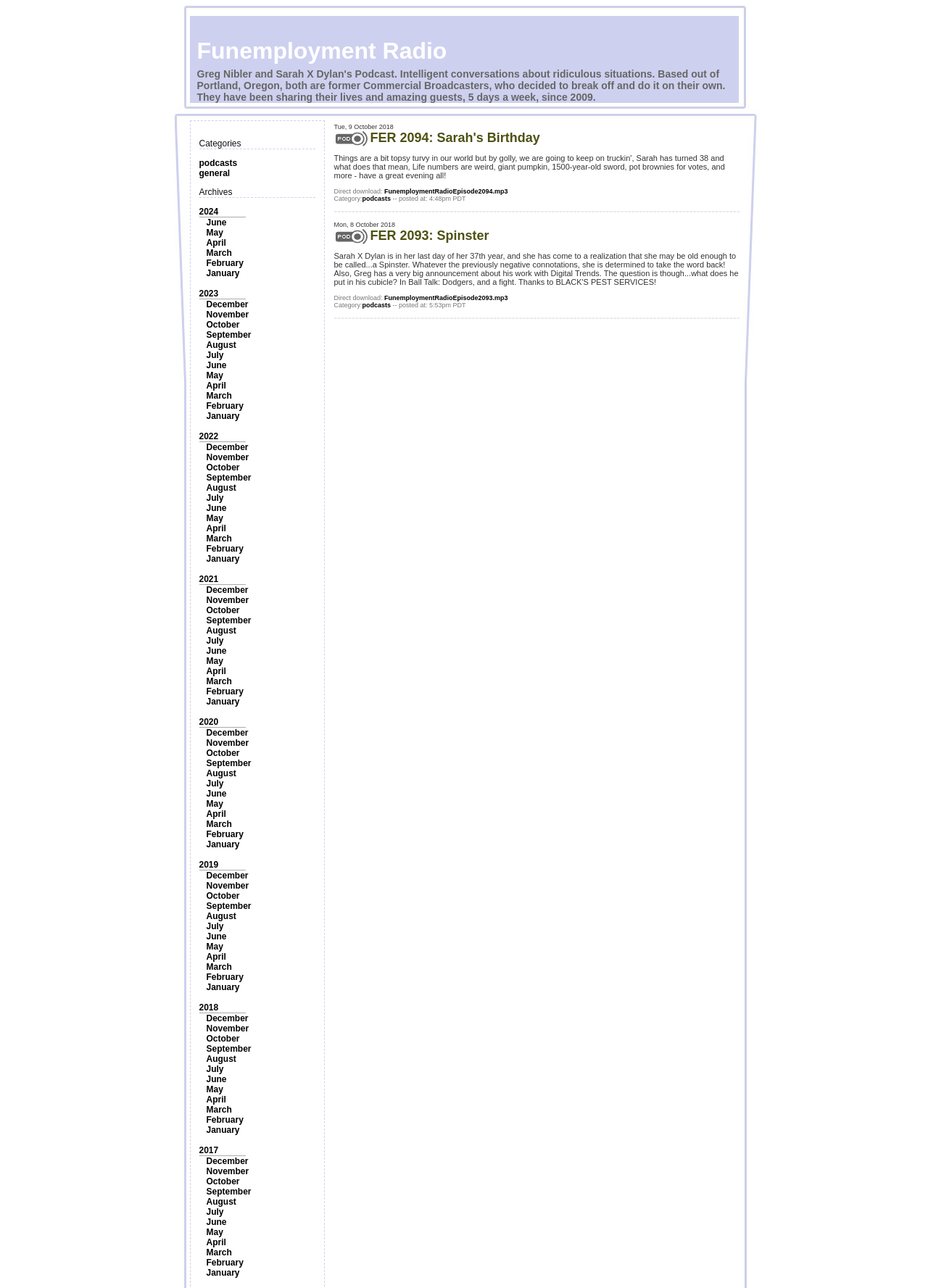Please answer the following query using a single word or phrase: 
How many years are listed in the archives?

5